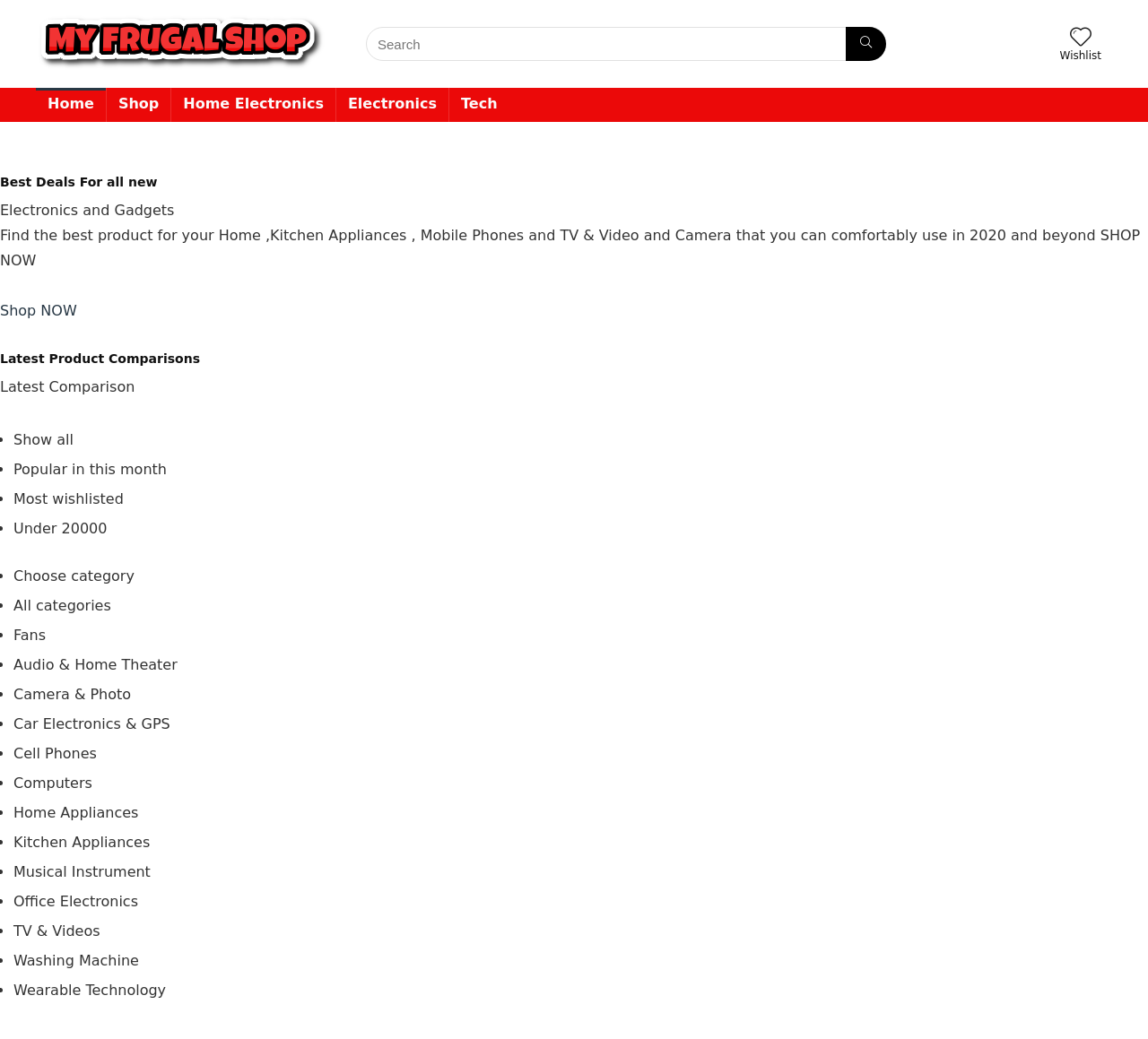What is the purpose of the search bar?
Examine the image and give a concise answer in one word or a short phrase.

To search products